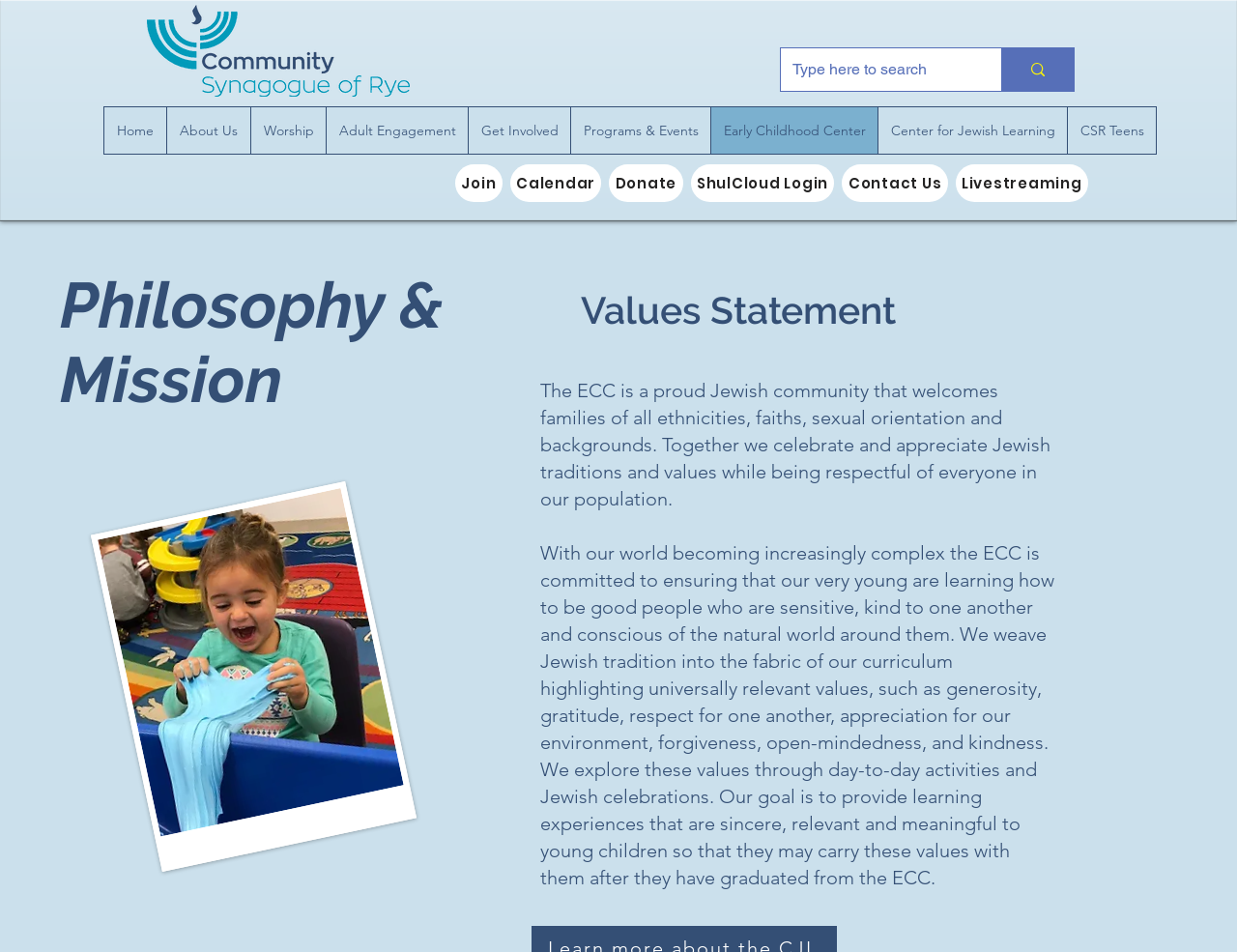Can you find the bounding box coordinates for the UI element given this description: "CSR Teens"? Provide the coordinates as four float numbers between 0 and 1: [left, top, right, bottom].

[0.862, 0.113, 0.934, 0.161]